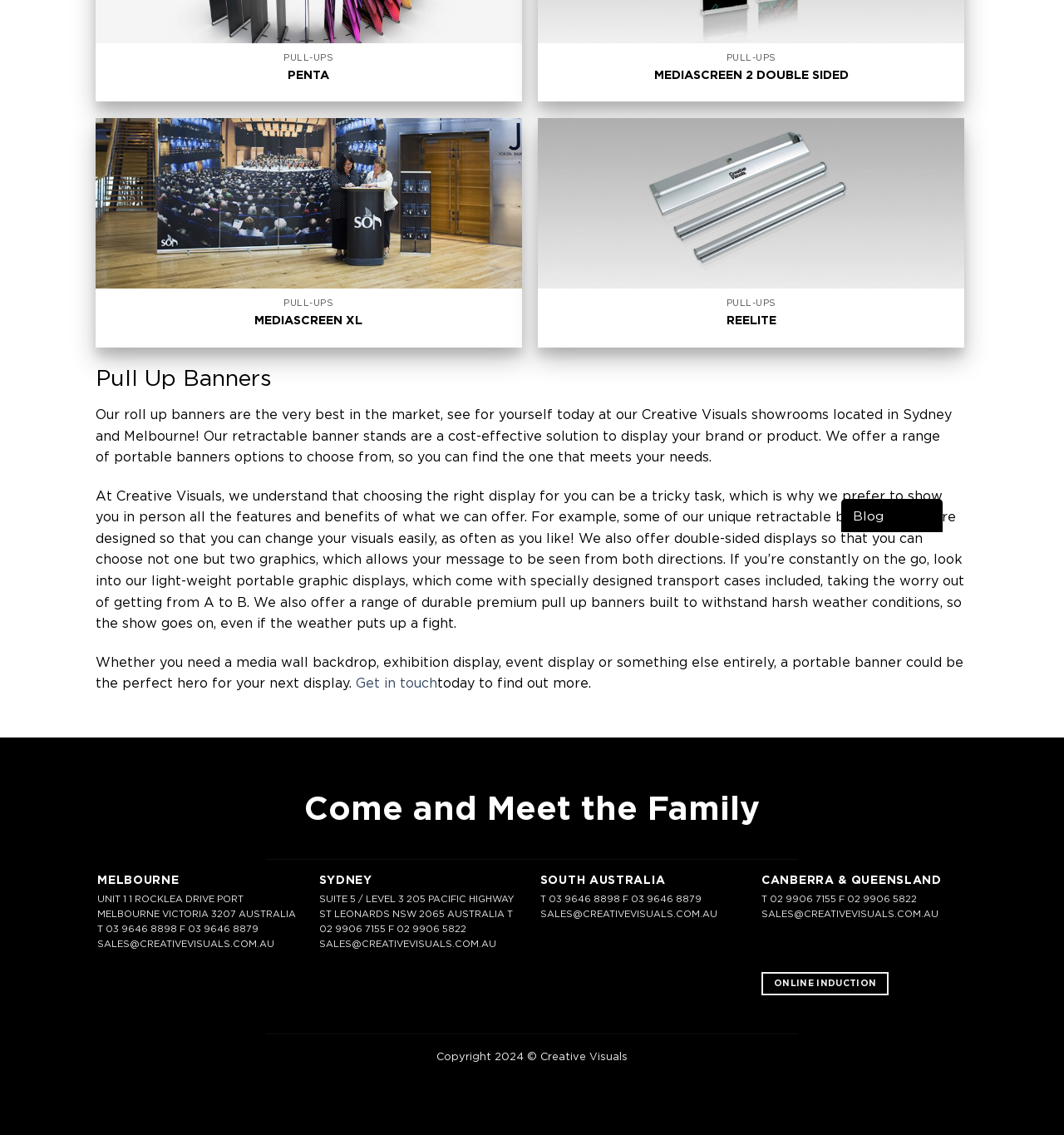Identify the bounding box for the UI element specified in this description: "Privacy Policy". The coordinates must be four float numbers between 0 and 1, formatted as [left, top, right, bottom].

None